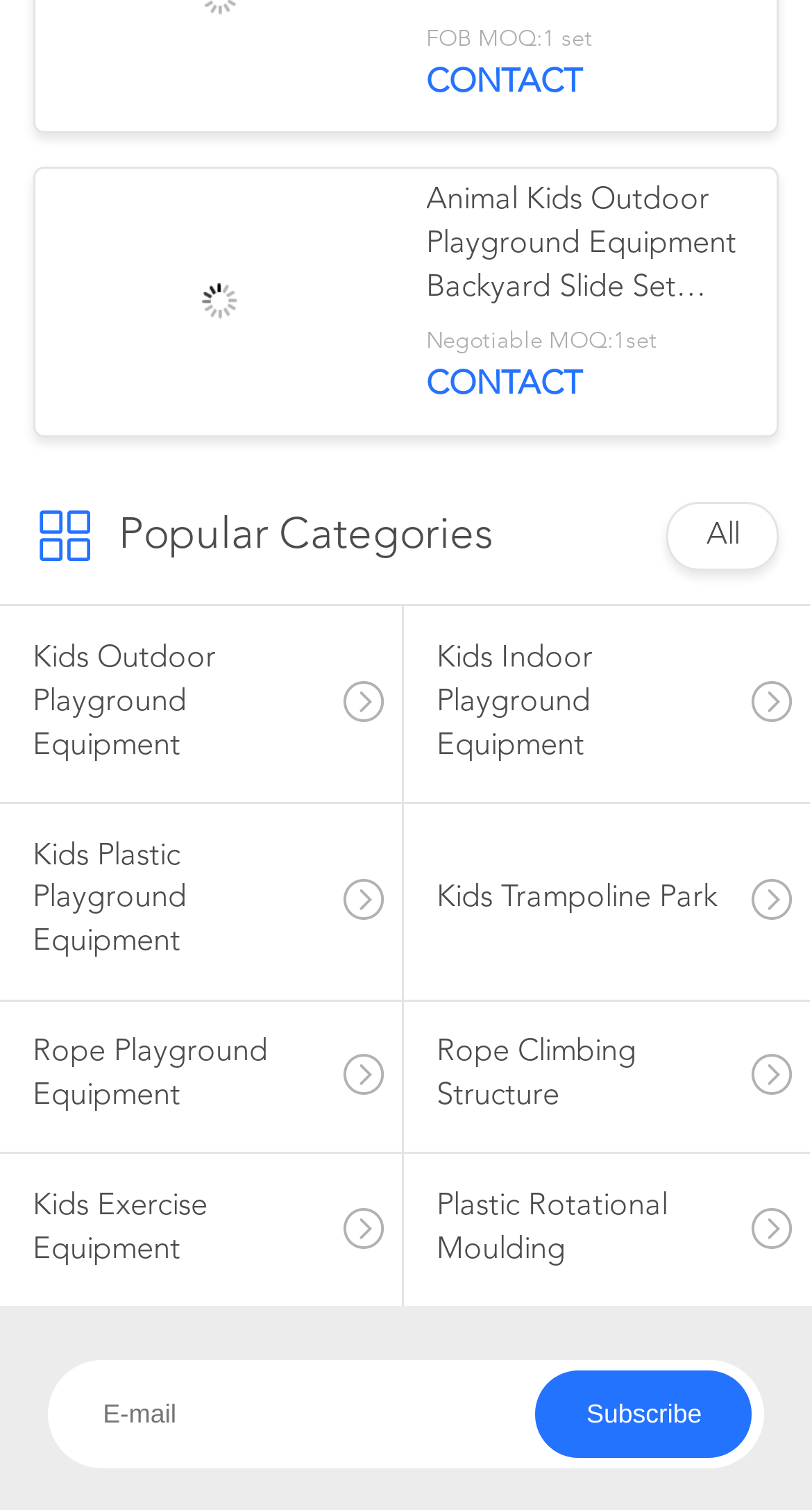Please indicate the bounding box coordinates for the clickable area to complete the following task: "Contact us". The coordinates should be specified as four float numbers between 0 and 1, i.e., [left, top, right, bottom].

None